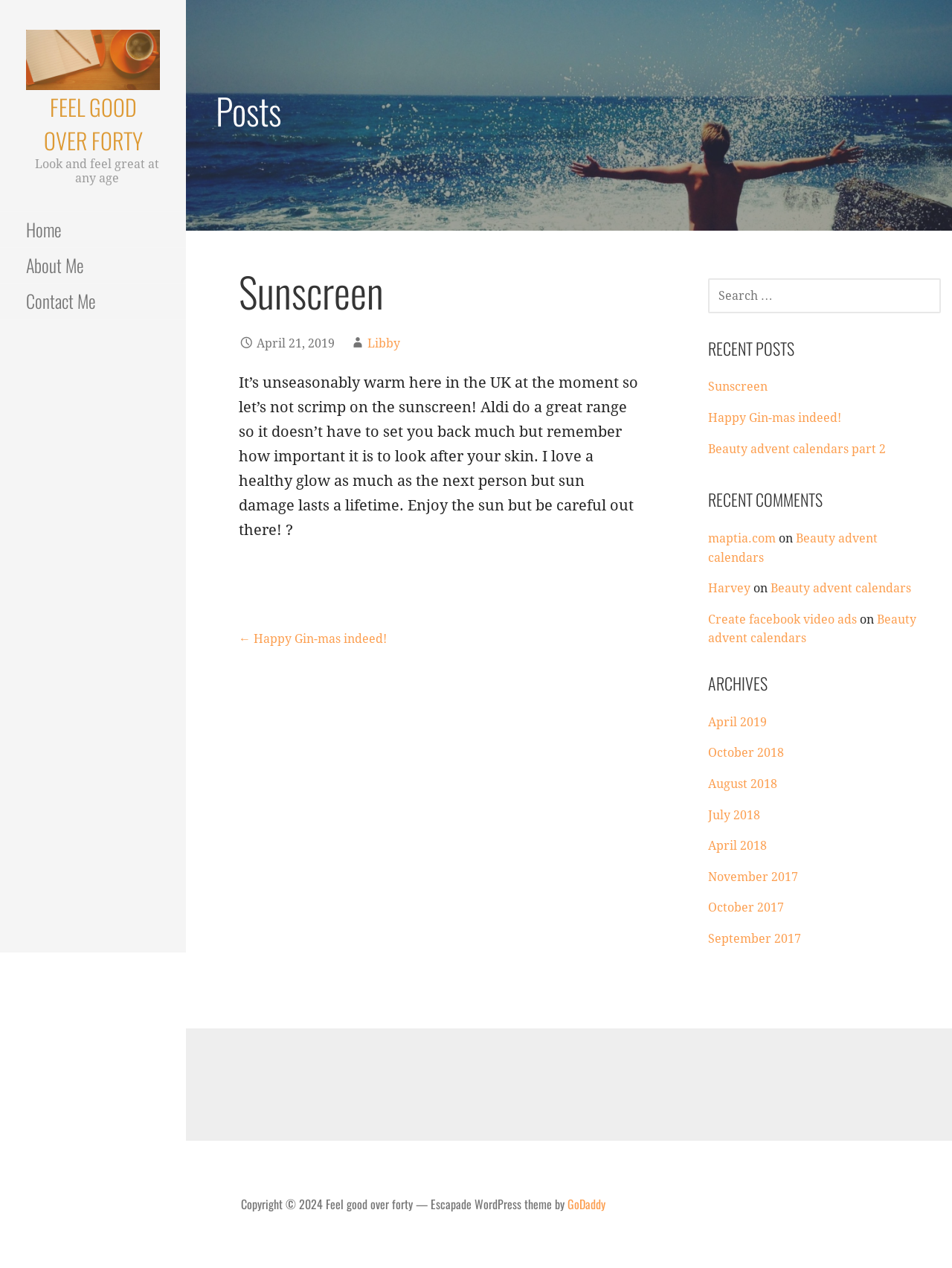Determine the bounding box coordinates of the area to click in order to meet this instruction: "View recent posts".

[0.743, 0.266, 0.963, 0.284]